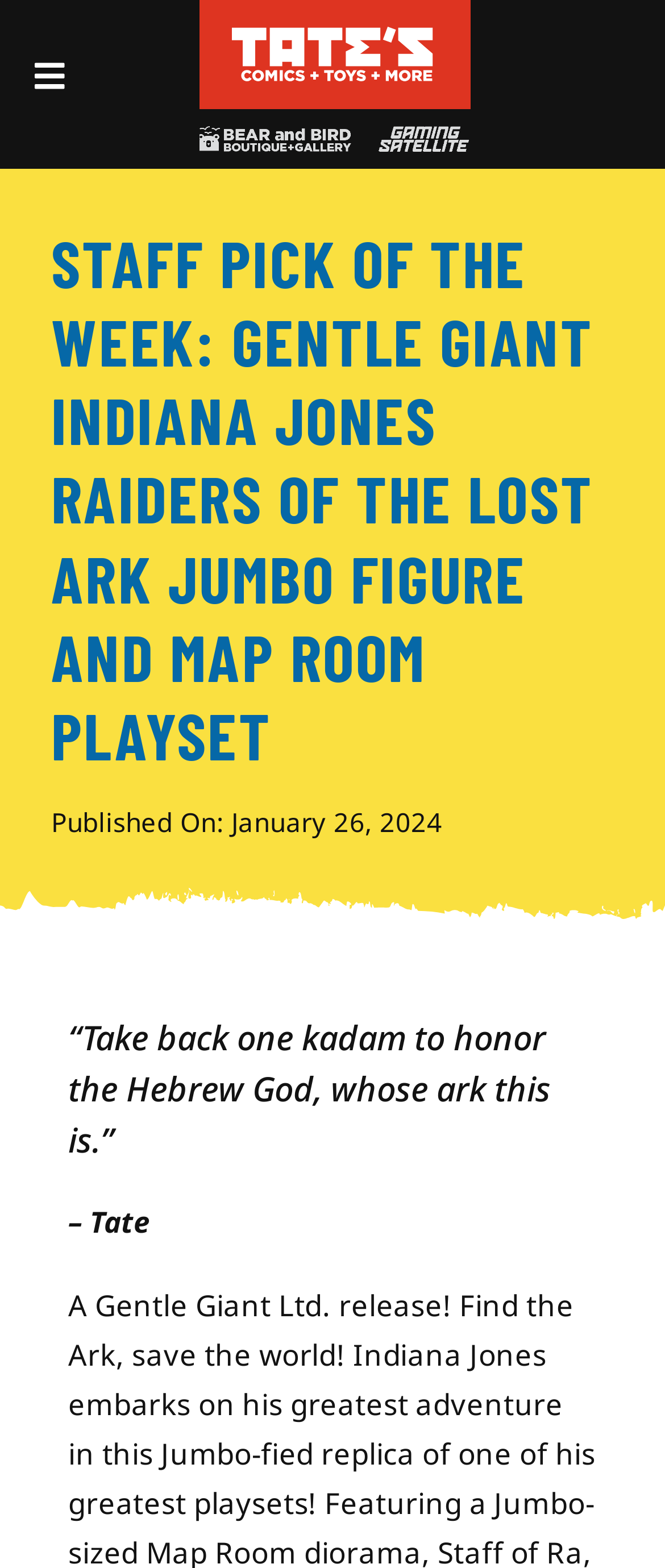Offer an extensive depiction of the webpage and its key elements.

The webpage appears to be a product page for a Gentle Giant Indiana Jones Raiders of the Lost Ark Jumbo Figure and Map Room Playset. At the top of the page, there is a logo image of "TATE'S Comics + Toys + More" positioned centrally. Below the logo, there are two links, "Bear-and-Bird-Boutique-gallery_logo copy" and "GamingSatelliteLogo", placed side by side.

To the left of these links, there is a navigation menu labeled "Main Menu". The main content of the page is headed by a large heading that reads "STAFF PICK OF THE WEEK: GENTLE GIANT INDIANA JONES RAIDERS OF THE LOST ARK JUMBO FIGURE AND MAP ROOM PLAYSET", which spans almost the entire width of the page.

Below this heading, there is a publication date "Published On: January 26, 2024". Further down, there is a quote "“Take back one kadam to honor the Hebrew God, whose ark this is.”" attributed to Tate, which takes up a significant portion of the page. At the bottom right corner of the page, there is a link labeled "Go to Top" with an upward arrow icon.